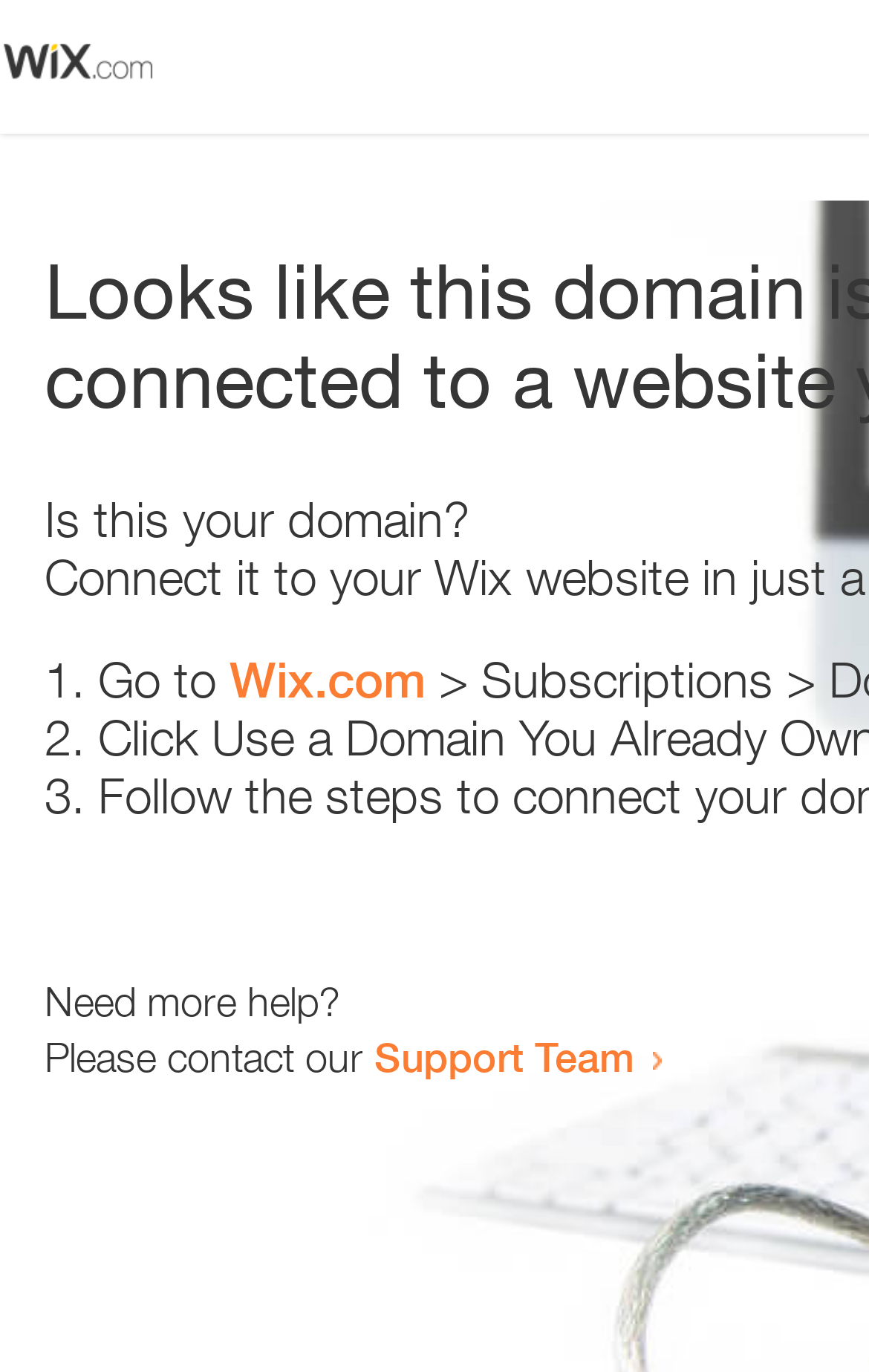Please answer the following question using a single word or phrase: 
How many list markers are present on the webpage?

3